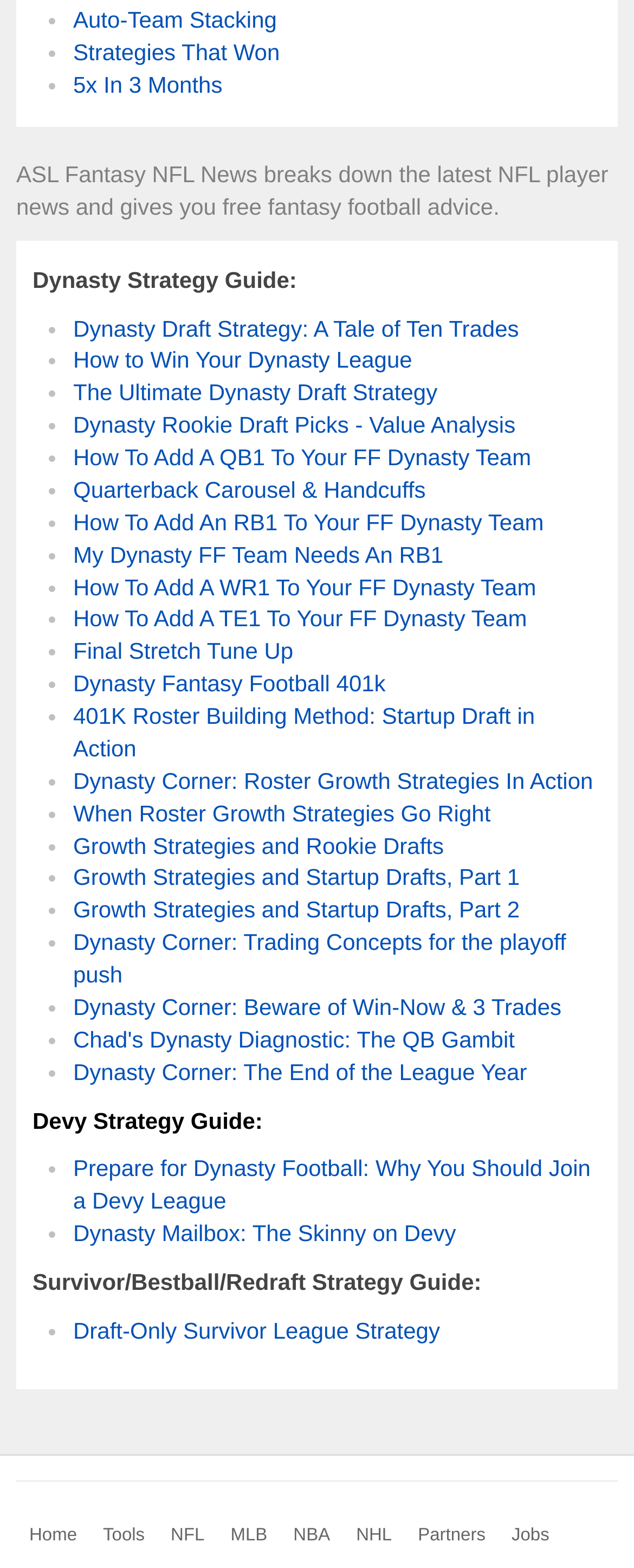Identify the bounding box coordinates of the area you need to click to perform the following instruction: "Explore 'Tools'".

[0.152, 0.966, 0.239, 0.994]